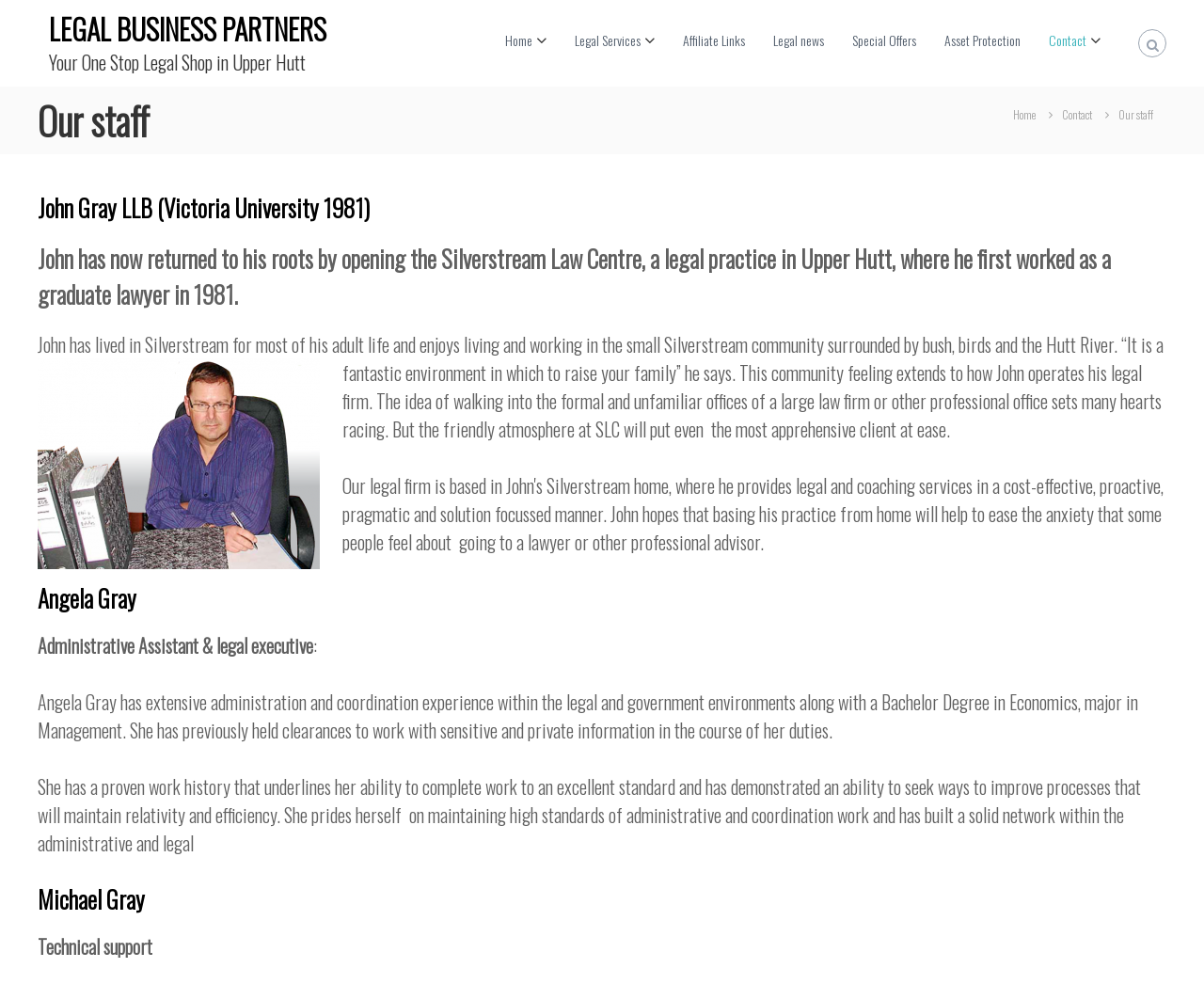Present a detailed account of what is displayed on the webpage.

The webpage appears to be a staff directory for a law firm, specifically the Silverstream Law Centre in Upper Hutt. At the top, there is a navigation menu with links to various pages, including "Home", "Legal Services", "Affiliate Links", "Legal news", "Special Offers", "Asset Protection", and "Contact".

Below the navigation menu, there is a heading that reads "Our staff". Under this heading, there are three staff profiles. The first profile belongs to John Gray, a lawyer who has returned to his roots by opening the Silverstream Law Centre. His profile includes a brief bio, which mentions that he has lived in Silverstream for most of his adult life and enjoys the small community.

To the right of John's profile, there are two more profiles. The second profile belongs to Angela Gray, an administrative assistant and legal executive. Her profile includes a brief bio, which mentions her extensive administration and coordination experience within the legal and government environments.

The third and final profile belongs to Michael Gray, who provides technical support. His profile is brief and only includes a heading with his name and title.

Throughout the webpage, there are no images, but there are several headings and blocks of text that provide information about the staff members. The overall layout is organized, with each profile sectioned off from the others.